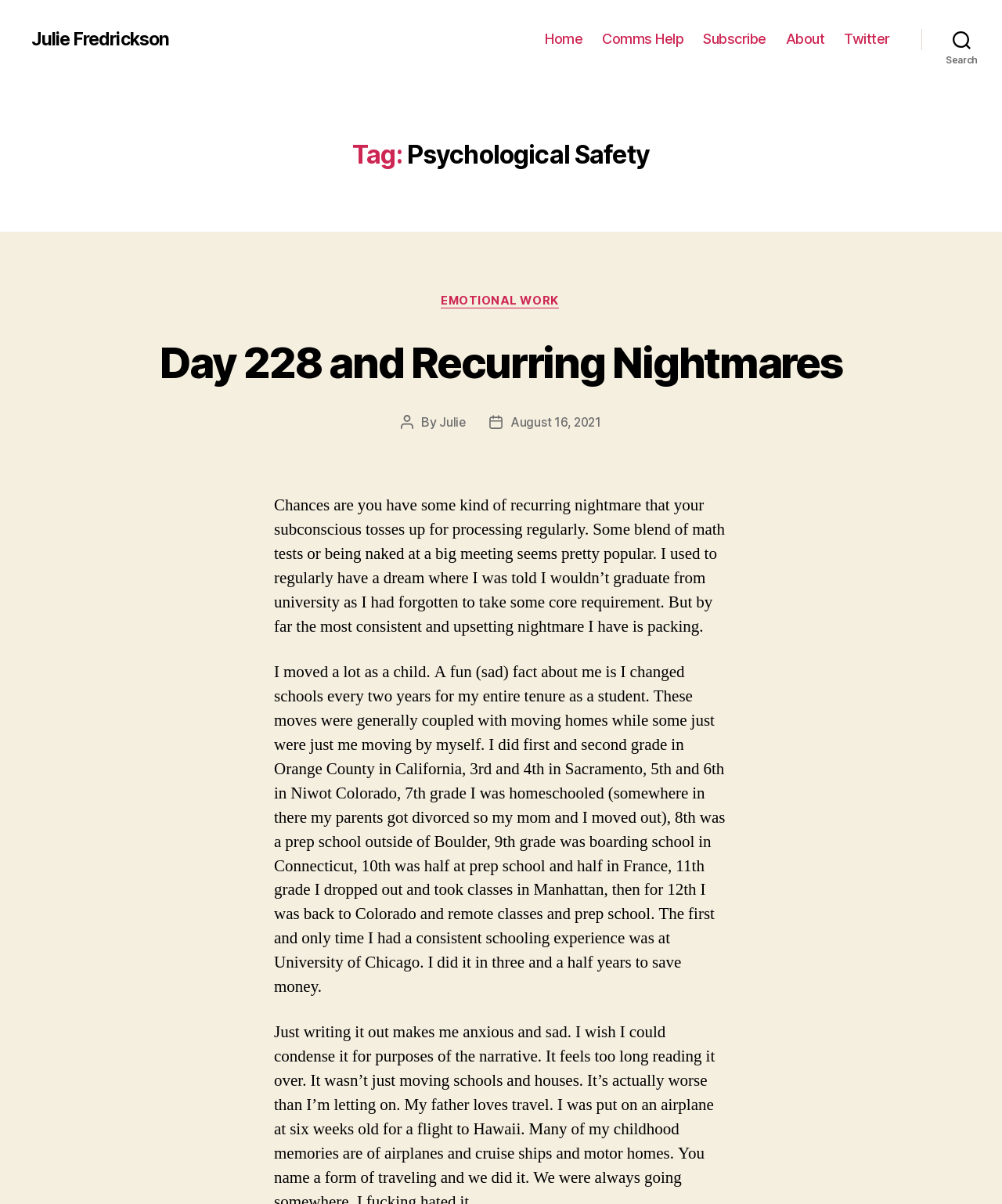What is the topic of the post?
Offer a detailed and exhaustive answer to the question.

I found the answer by reading the content of the post, which talks about recurring nightmares and the author's personal experiences with them. This indicates that the topic of the post is recurring nightmares.